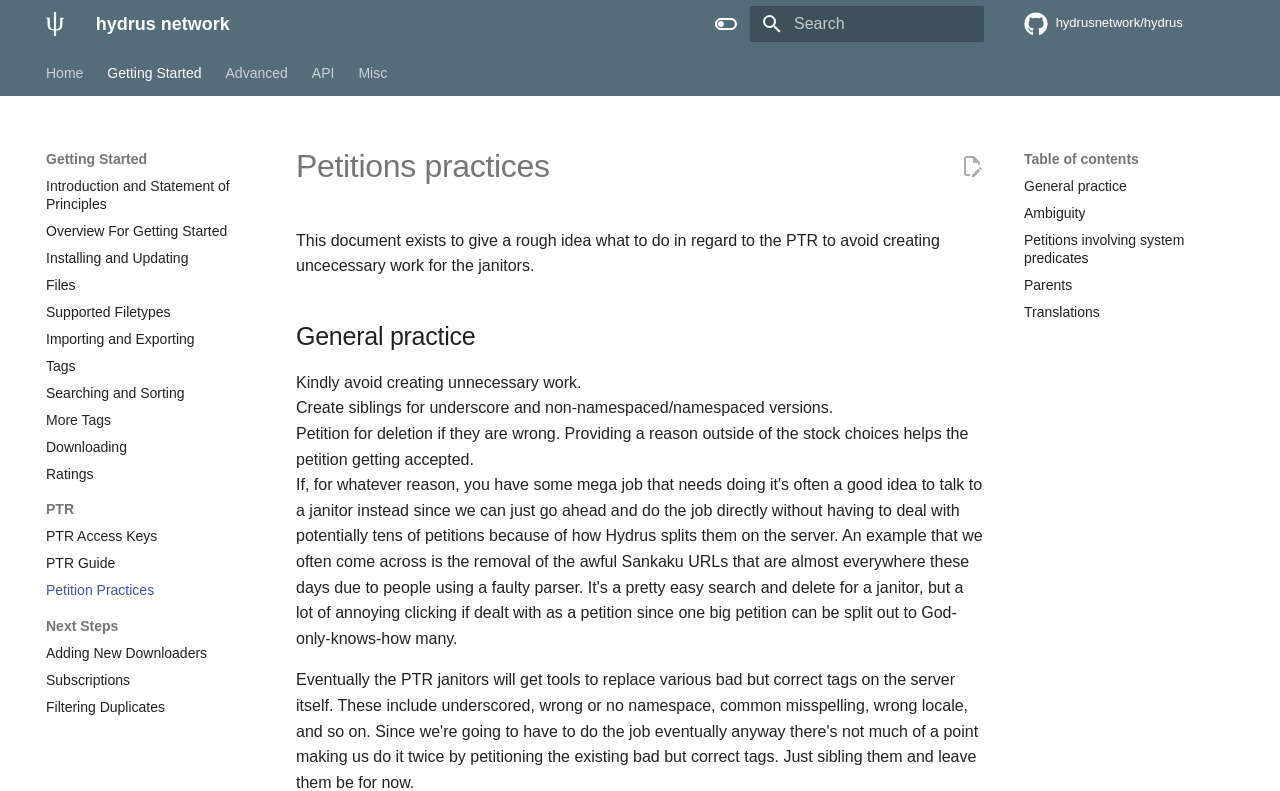Please provide a detailed answer to the question below based on the screenshot: 
What is the function of the 'Back to top' button?

The 'Back to top' button is located at the bottom of the webpage, and it has an arrow icon pointing upwards. This suggests that the button is used to scroll back to the top of the page, allowing users to quickly navigate back to the top of the page.